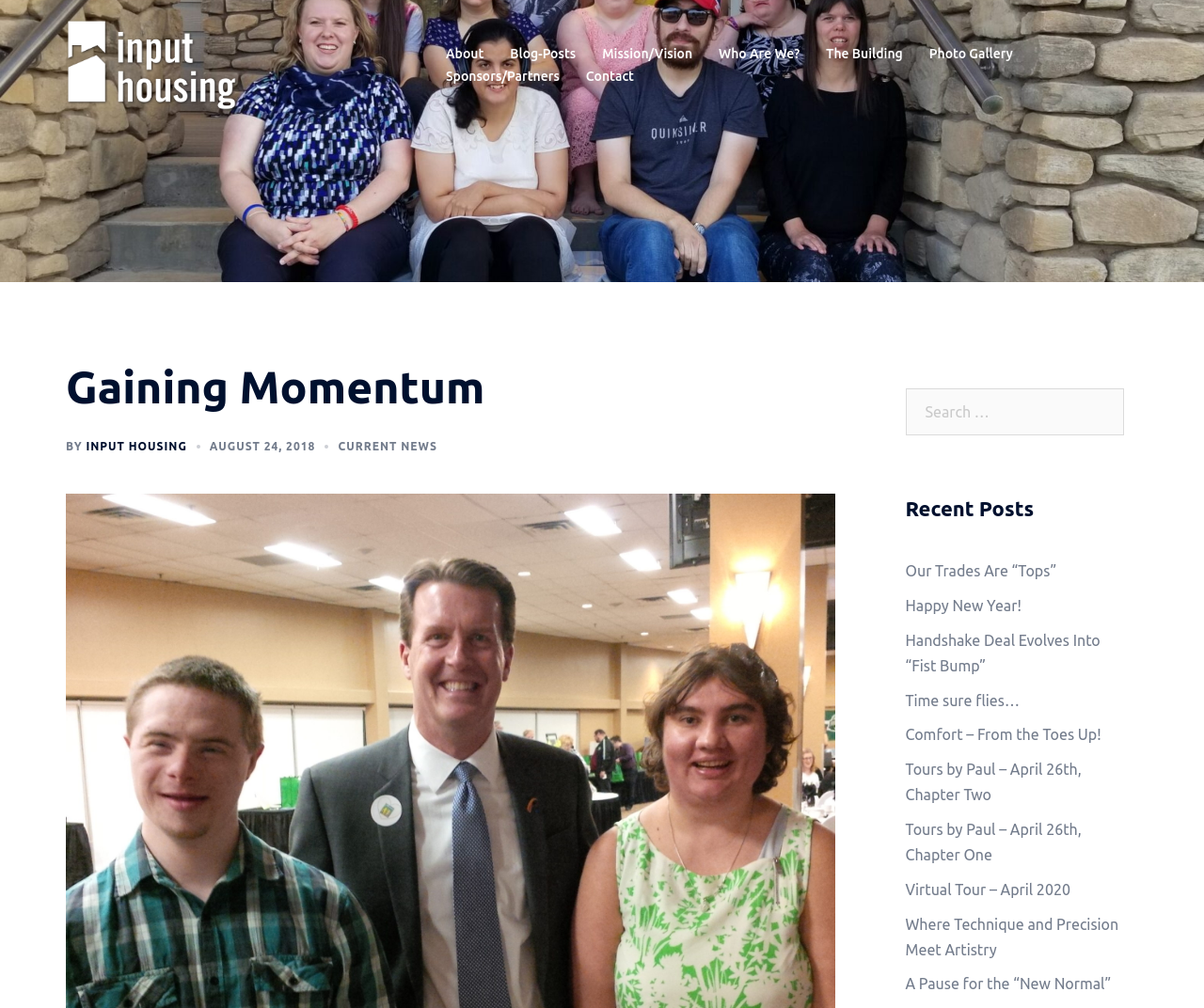Can you specify the bounding box coordinates for the region that should be clicked to fulfill this instruction: "Check the 'Photo Gallery'".

[0.772, 0.043, 0.841, 0.065]